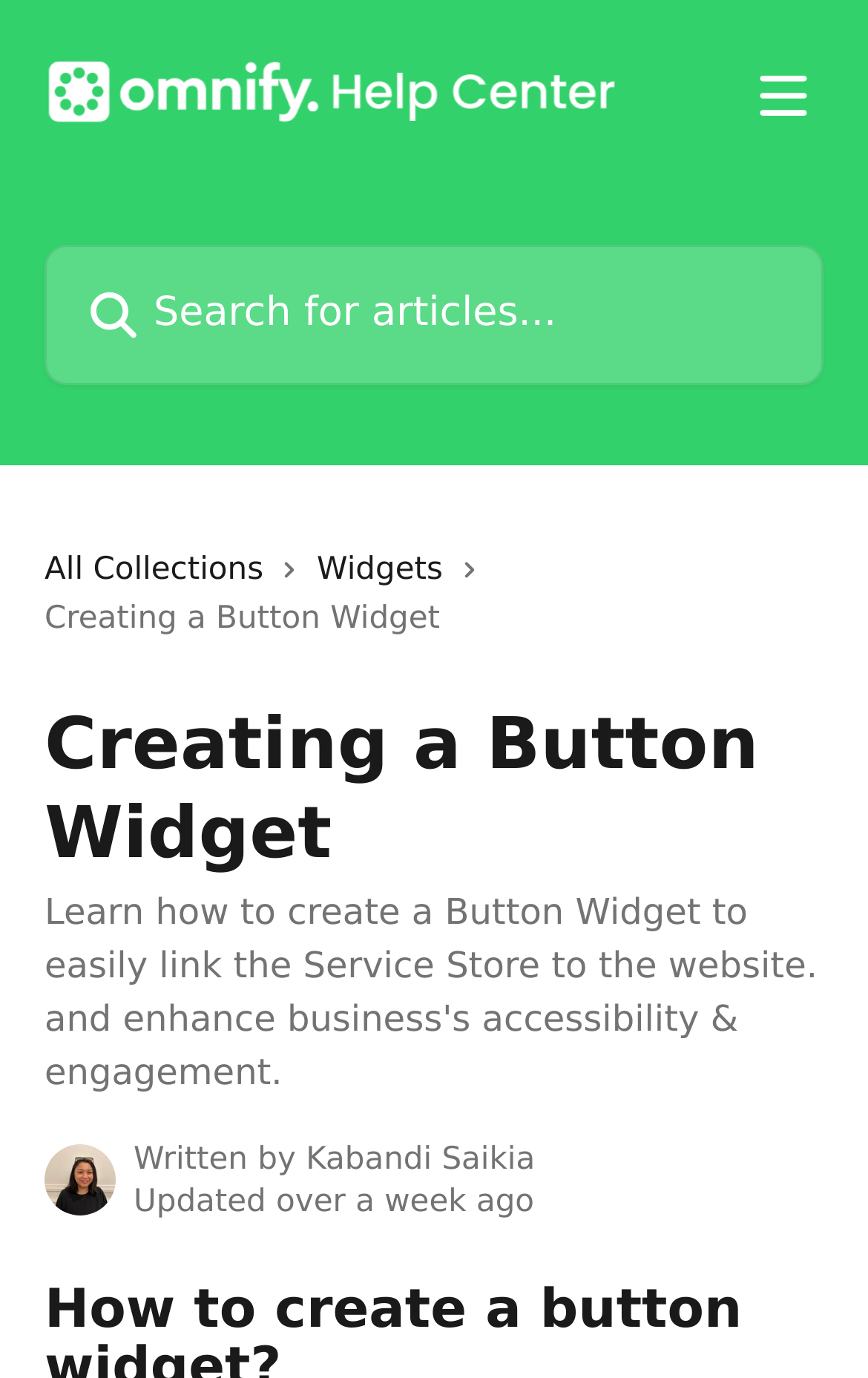Carefully examine the image and provide an in-depth answer to the question: What is the purpose of the button with an image?

I found the answer by examining the top-right corner of the webpage, where there is a button with an image. The button has the text 'Open menu'.